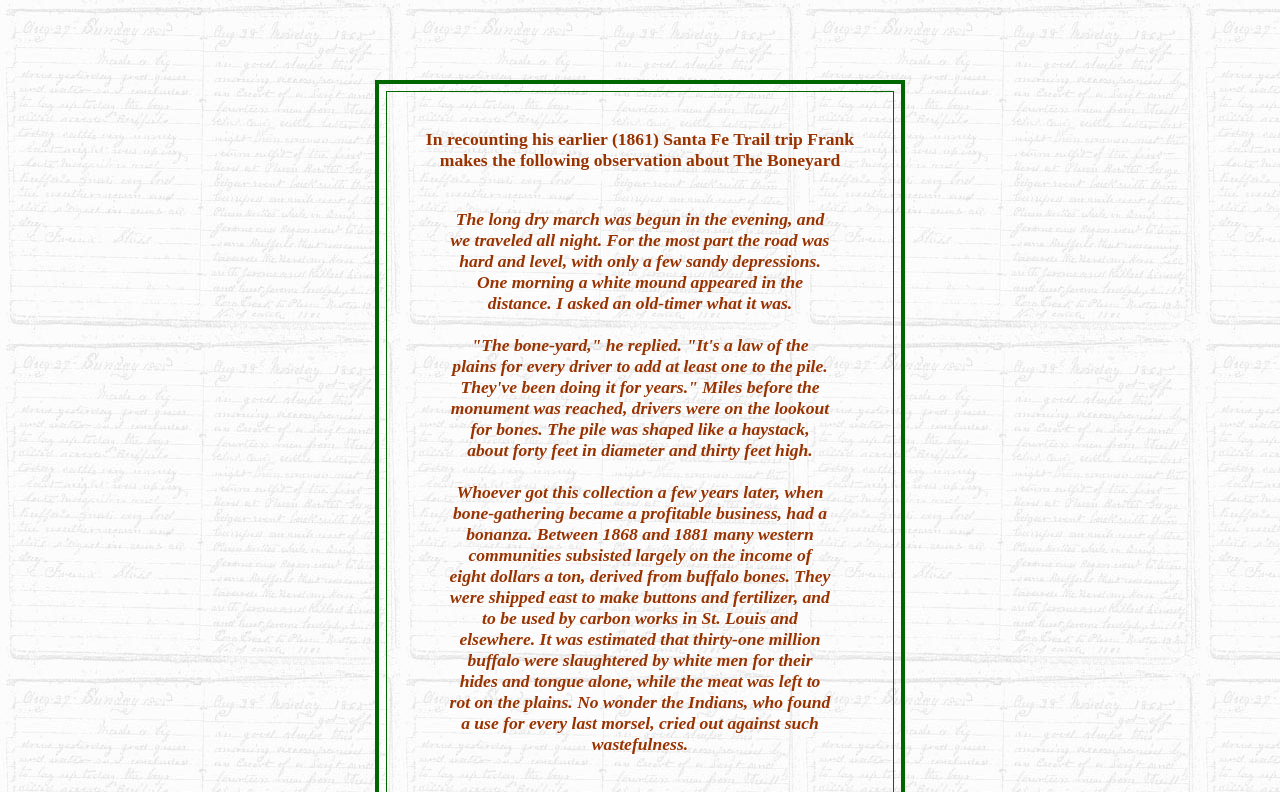What was the shape of the bone pile?
Using the image, provide a concise answer in one word or a short phrase.

Like a haystack